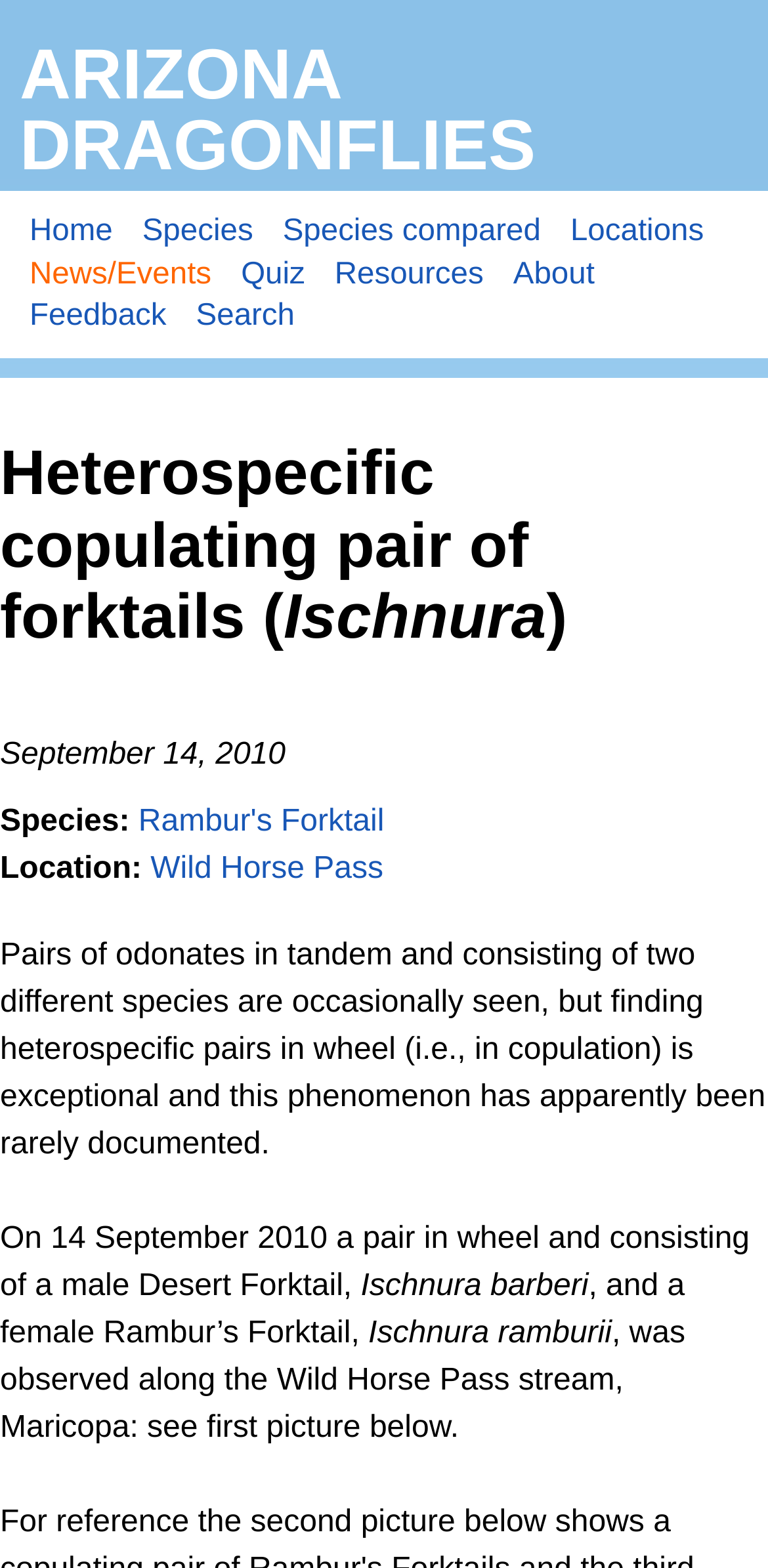How many links are there in the navigation menu?
Use the information from the image to give a detailed answer to the question.

I found the answer by counting the number of links in the navigation menu, which includes links like 'Home', 'Species', 'Locations', etc. There are 9 links in total.